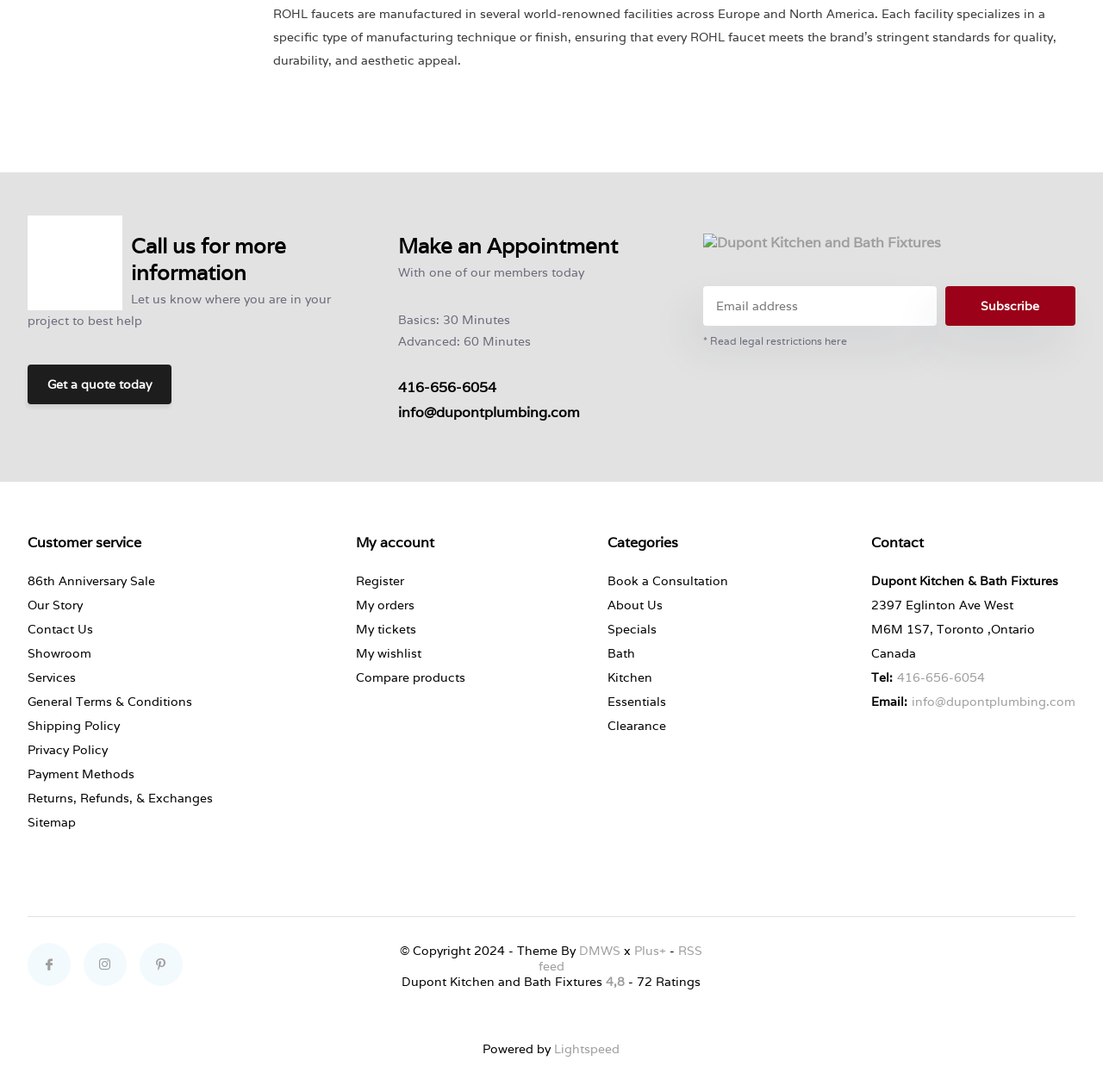Find the bounding box coordinates of the area that needs to be clicked in order to achieve the following instruction: "read about Christmas History". The coordinates should be specified as four float numbers between 0 and 1, i.e., [left, top, right, bottom].

None